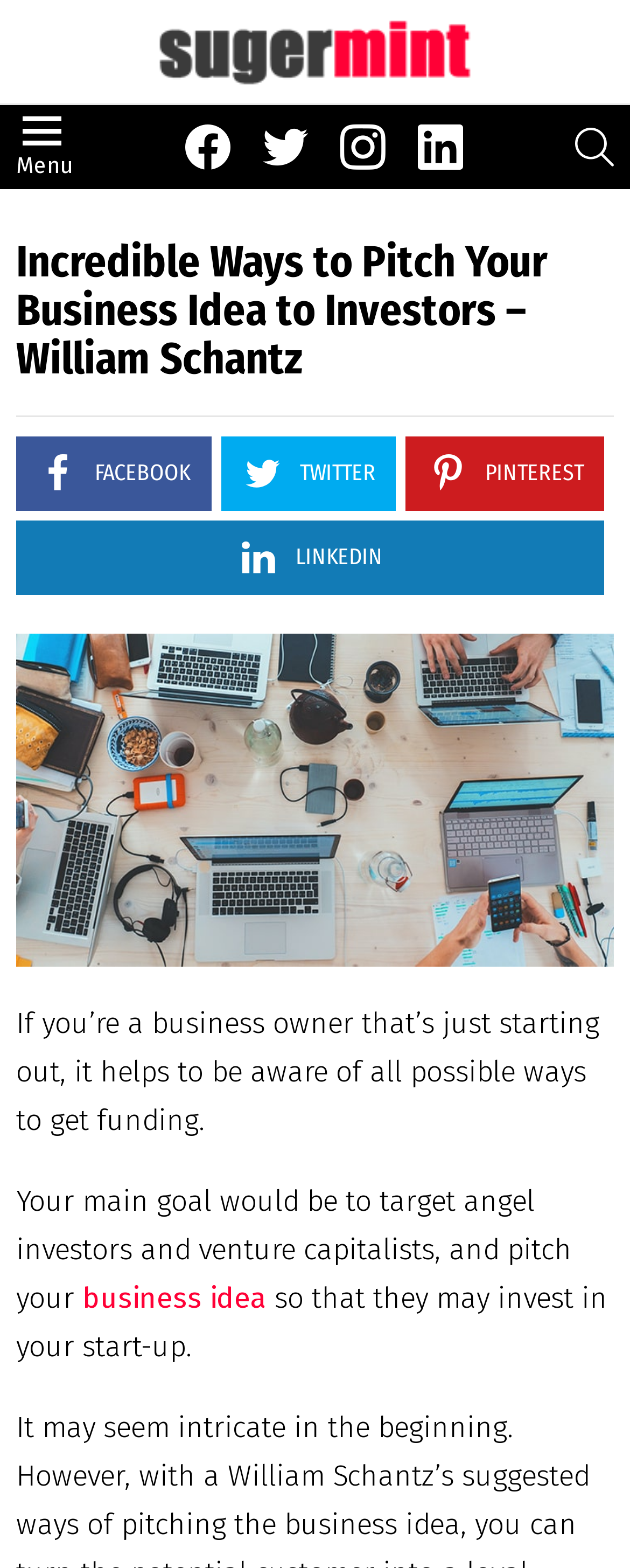Locate and extract the headline of this webpage.

Incredible Ways to Pitch Your Business Idea to Investors – William Schantz